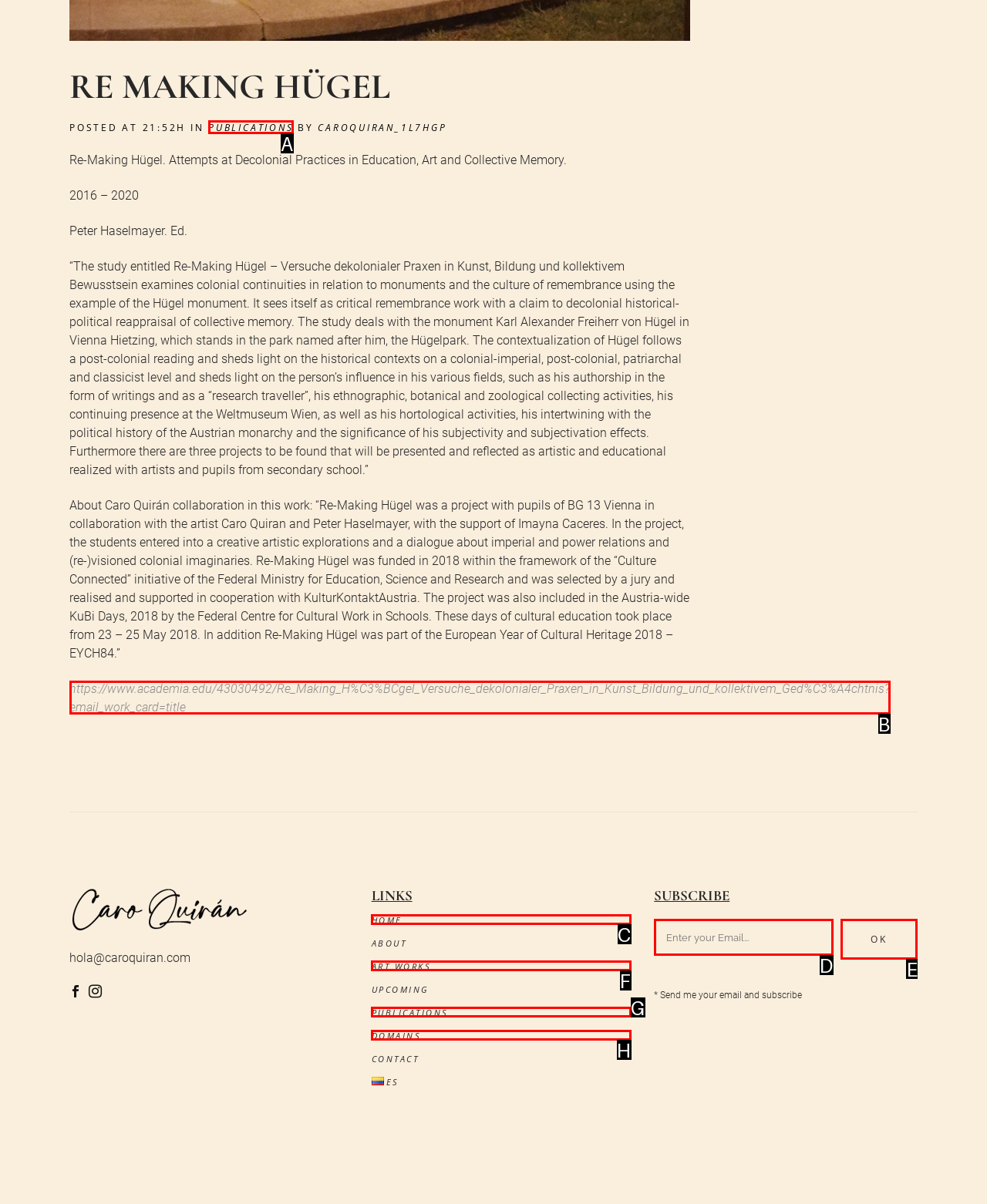Match the following description to the correct HTML element: name="email-112" placeholder="Enter your Email..." Indicate your choice by providing the letter.

D